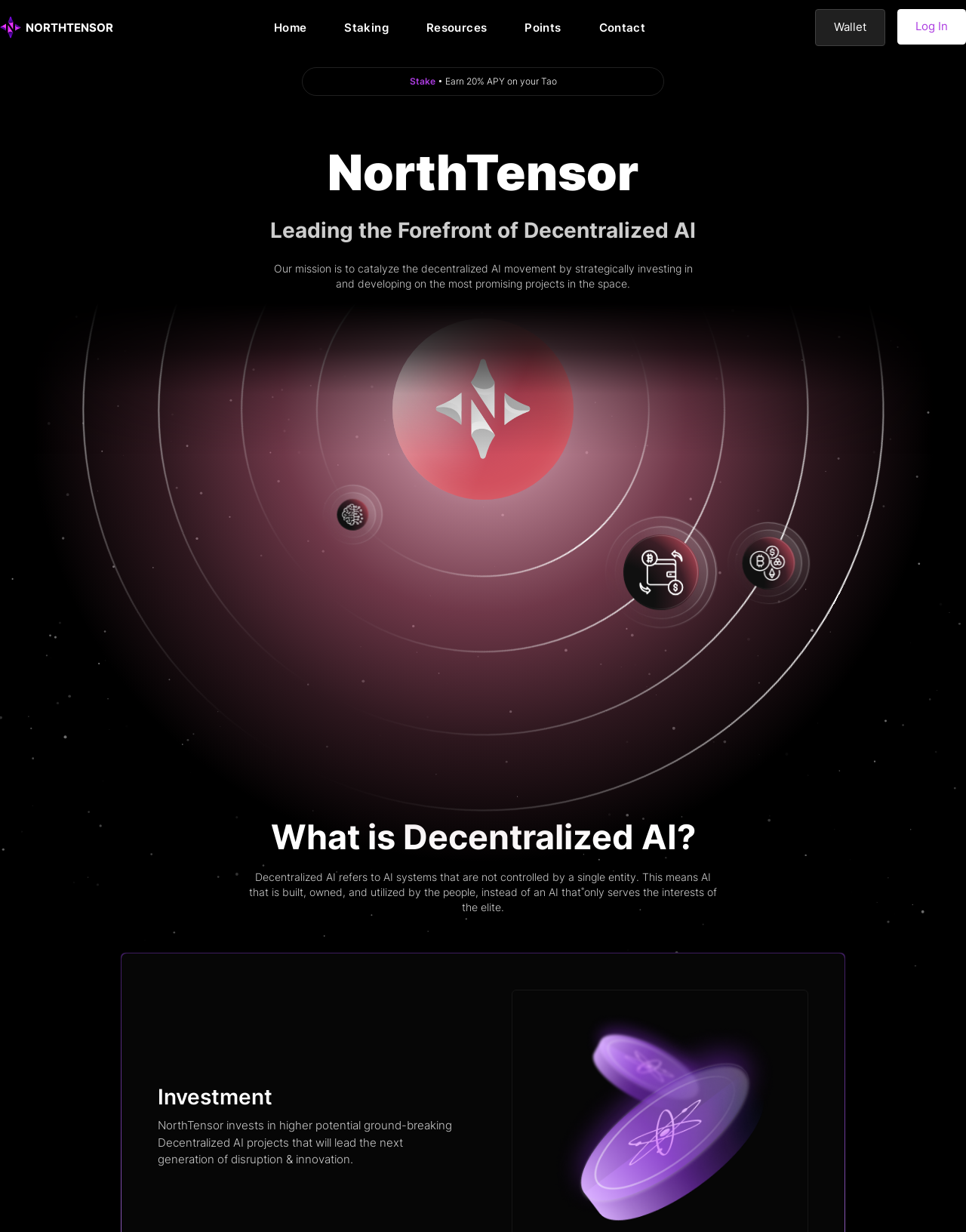Locate the bounding box coordinates of the element I should click to achieve the following instruction: "View Resources".

[0.441, 0.018, 0.504, 0.027]